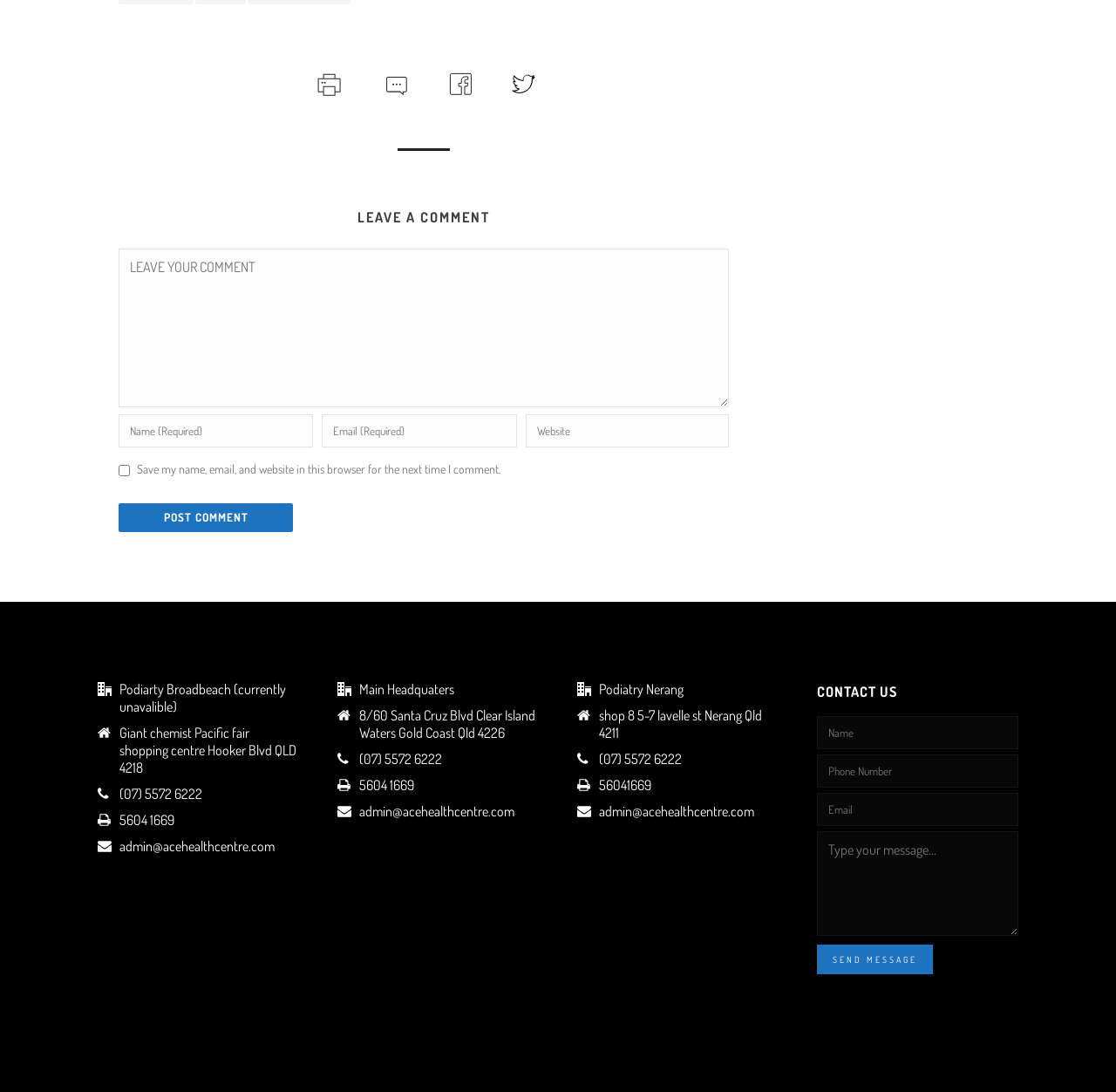Identify the coordinates of the bounding box for the element described below: "name="comment" placeholder="LEAVE YOUR COMMENT"". Return the coordinates as four float numbers between 0 and 1: [left, top, right, bottom].

[0.106, 0.228, 0.653, 0.373]